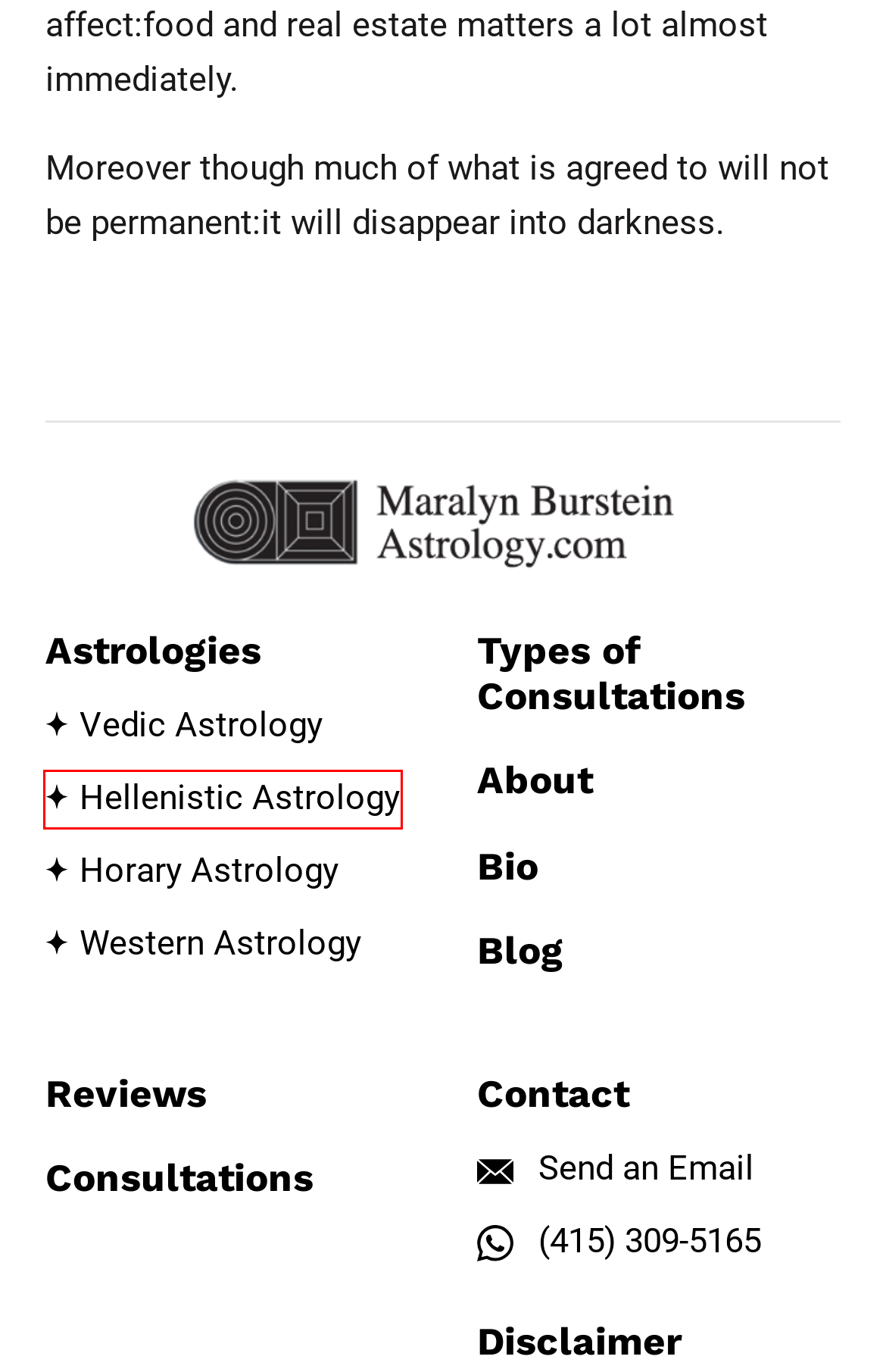Look at the screenshot of a webpage where a red rectangle bounding box is present. Choose the webpage description that best describes the new webpage after clicking the element inside the red bounding box. Here are the candidates:
A. Western Astrology - Maralyn Burstein Western Astrology in Austin, TX
B. About - Maralyn Burstein Astrology
C. British Horary Astrology - Maralyn Burstein Astrology in Austin, TX
D. Hellenistic Astrology - Maralyn Burstein Hellenistic Astrology in Austin, TX
E. Reviews - Maralyn Burstein Astrology
F. Some of Maralyn's Predictions - Maralyn Burstein Astrology
G. The Types of Consultations - Maralyn Burstein Astrology
H. Bio - Maralyn Burstein Astrology

D